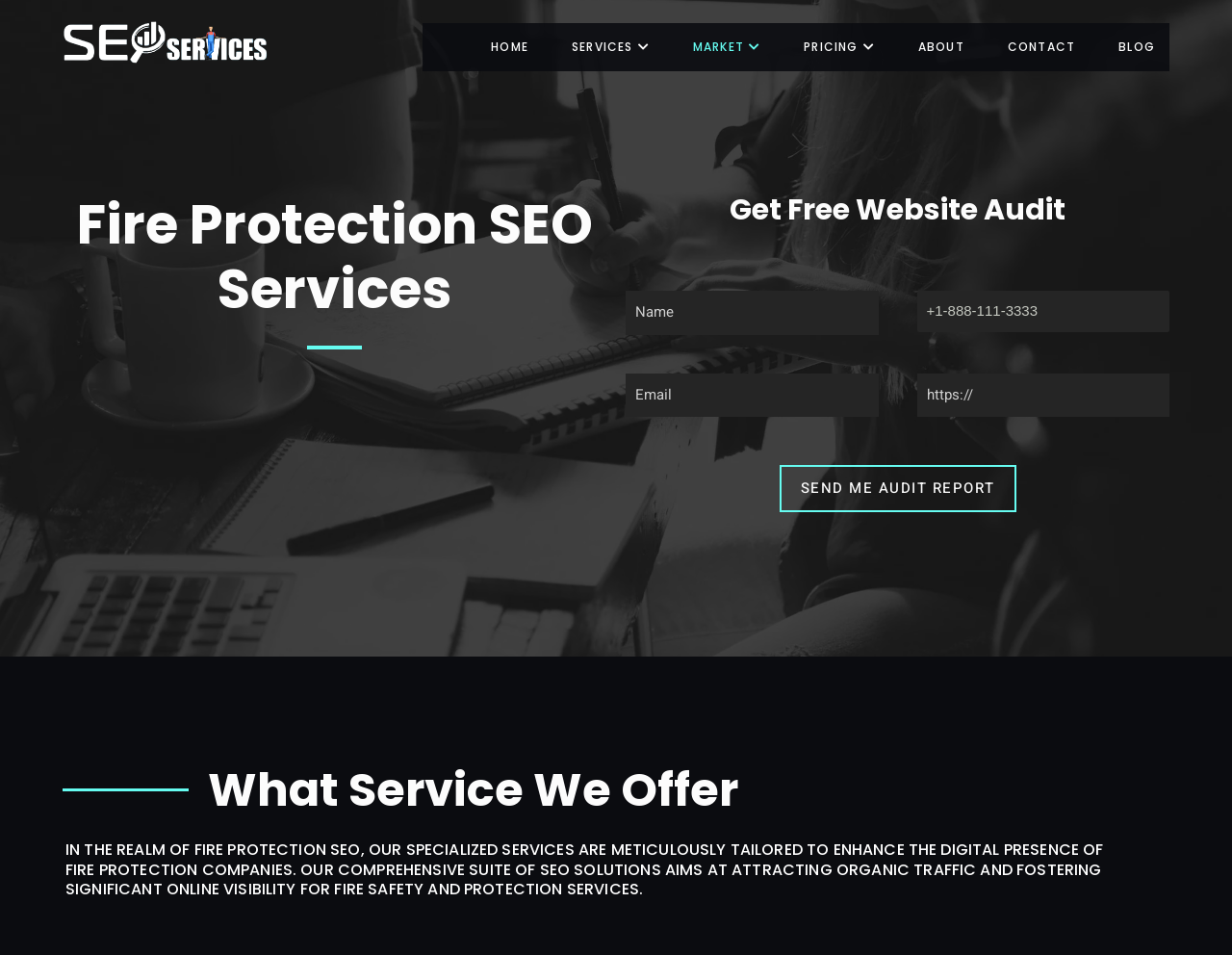Please identify the bounding box coordinates of the clickable region that I should interact with to perform the following instruction: "Click the SEND ME AUDIT REPORT button". The coordinates should be expressed as four float numbers between 0 and 1, i.e., [left, top, right, bottom].

[0.632, 0.487, 0.825, 0.536]